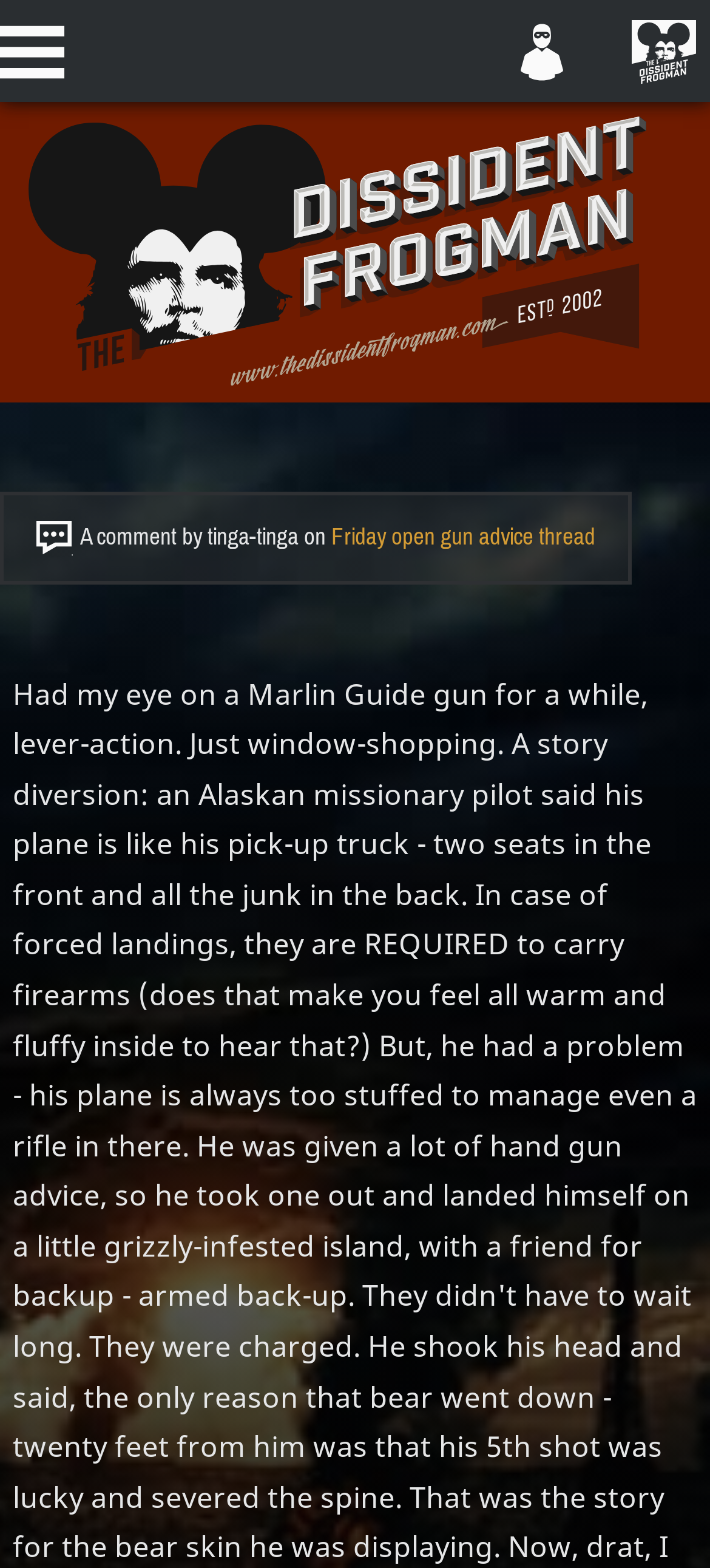Please determine the heading text of this webpage.

the dissident frogman